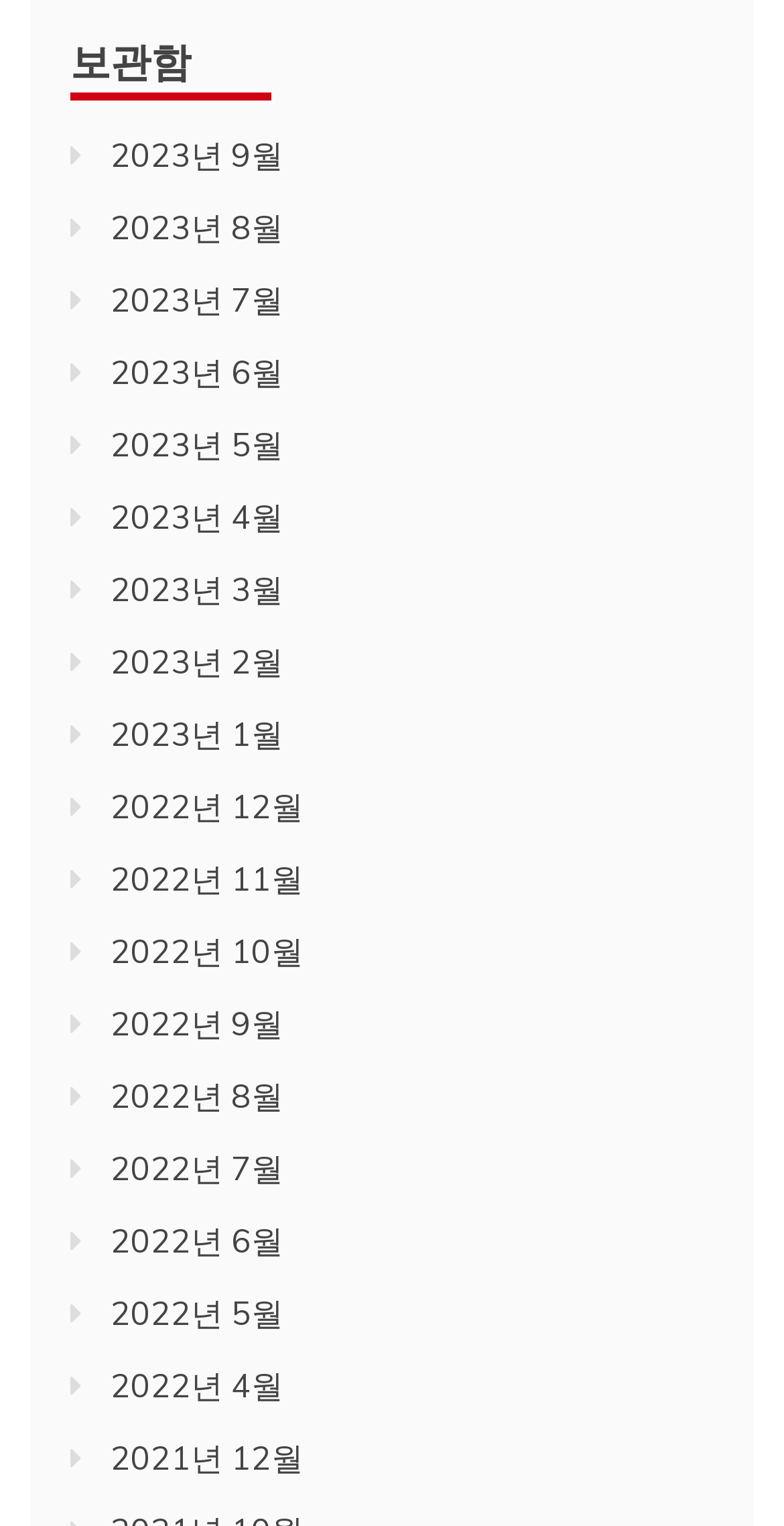What is the latest month listed in 2022?
Please provide a single word or phrase as the answer based on the screenshot.

December